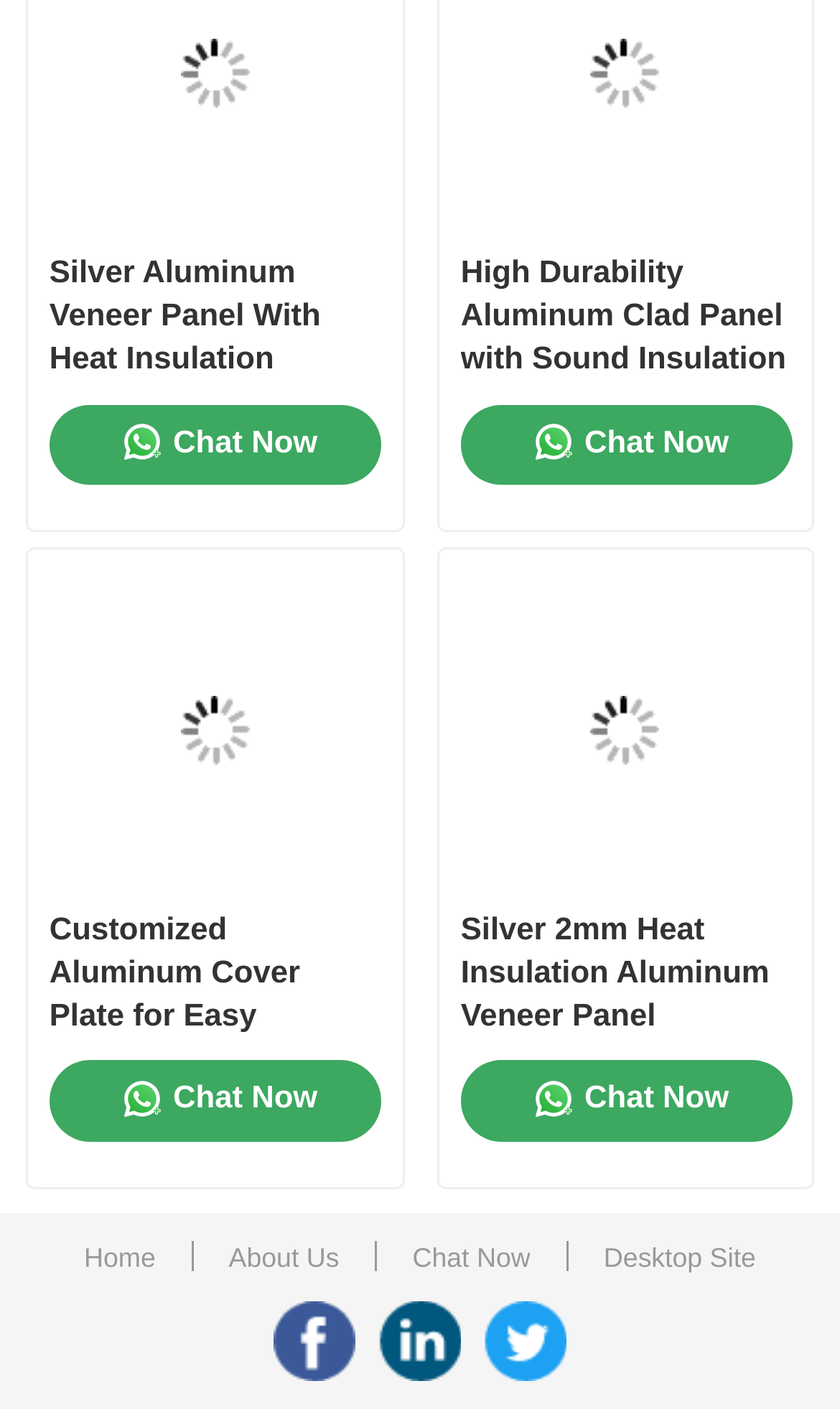Answer the question below with a single word or a brief phrase: 
What is the first link on the top navigation bar?

Home